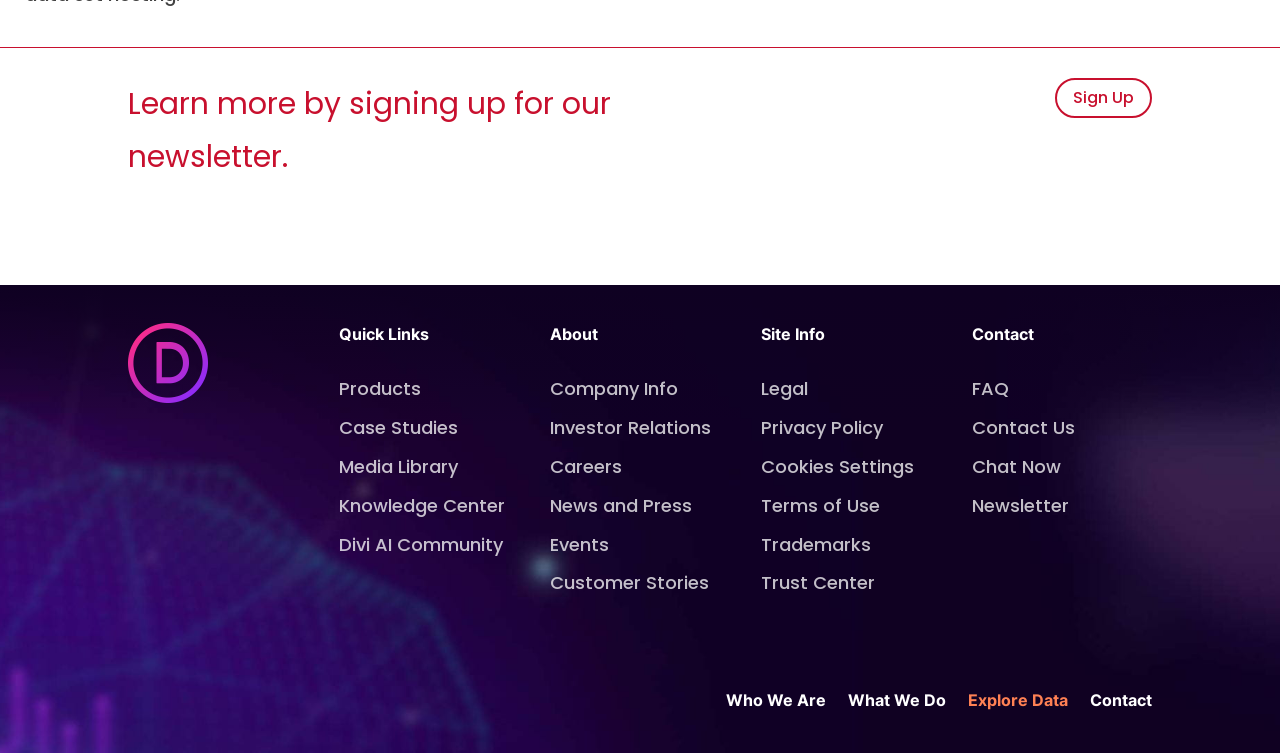What is the section 'About' divided into?
Look at the image and respond with a one-word or short-phrase answer.

Company Info, Investor Relations, Careers, News and Press, Events, Customer Stories